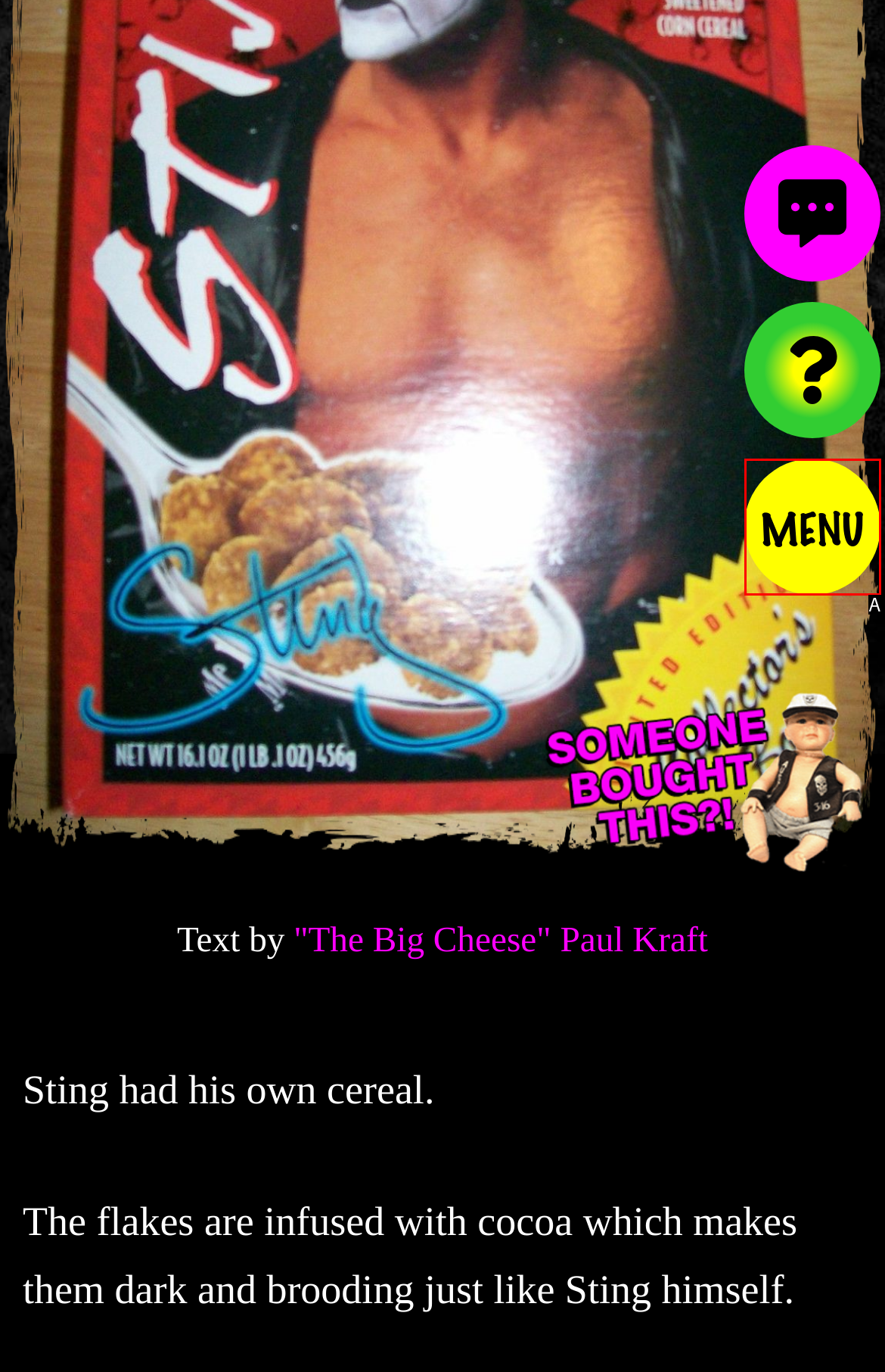With the provided description: Menu, select the most suitable HTML element. Respond with the letter of the selected option.

A